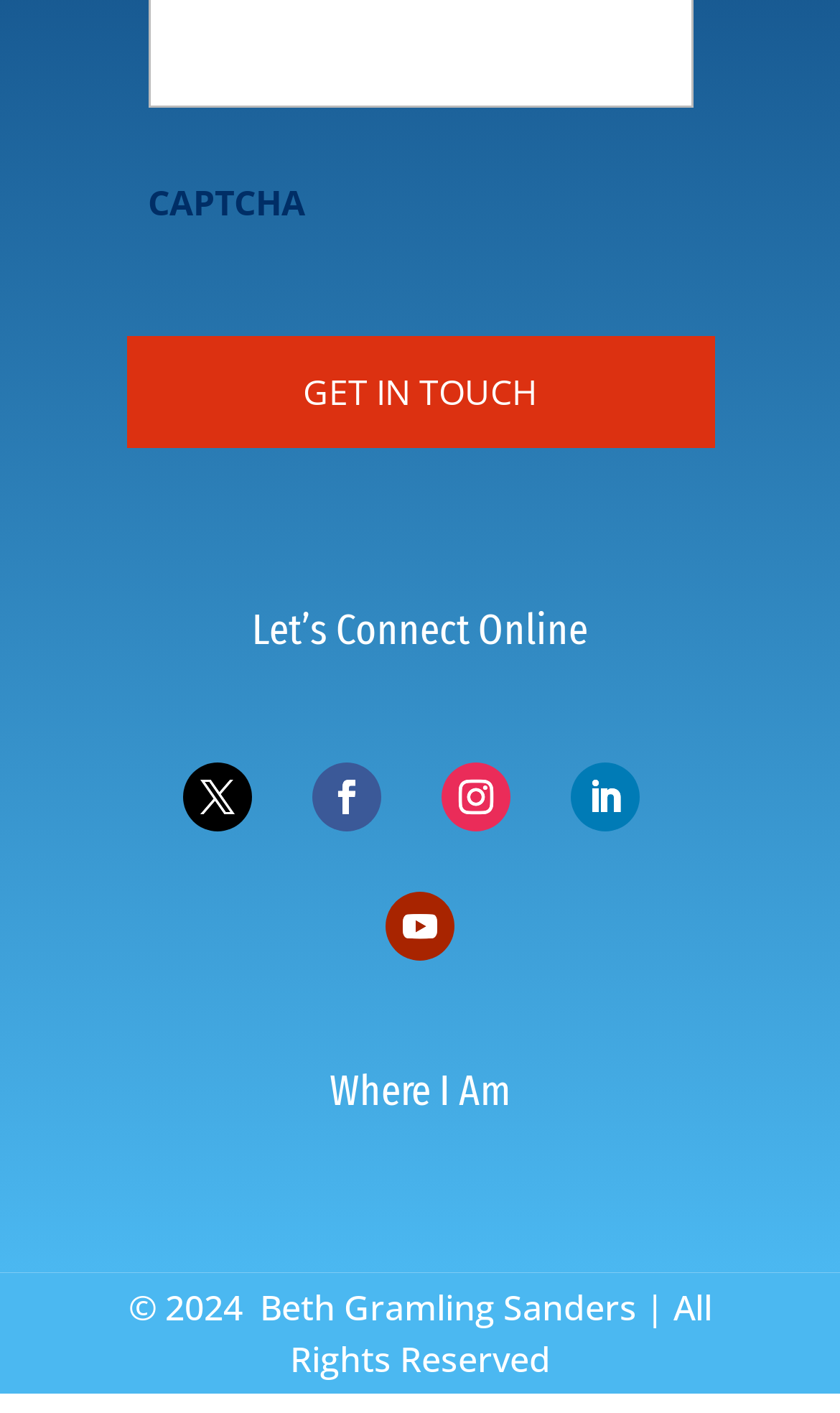Identify the bounding box for the UI element that is described as follows: "Follow".

[0.526, 0.539, 0.608, 0.588]